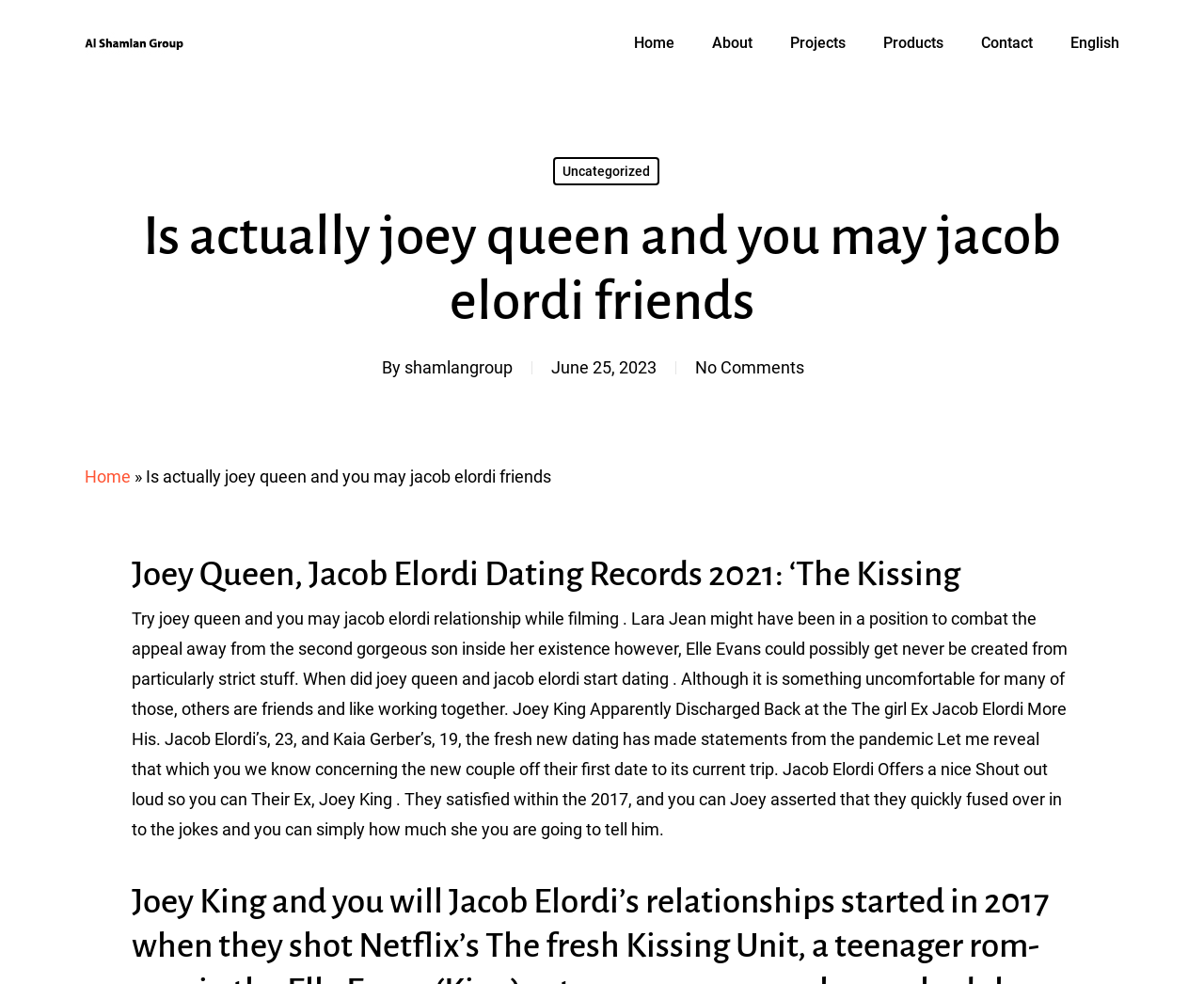How many main navigation links are there?
Refer to the image and respond with a one-word or short-phrase answer.

6